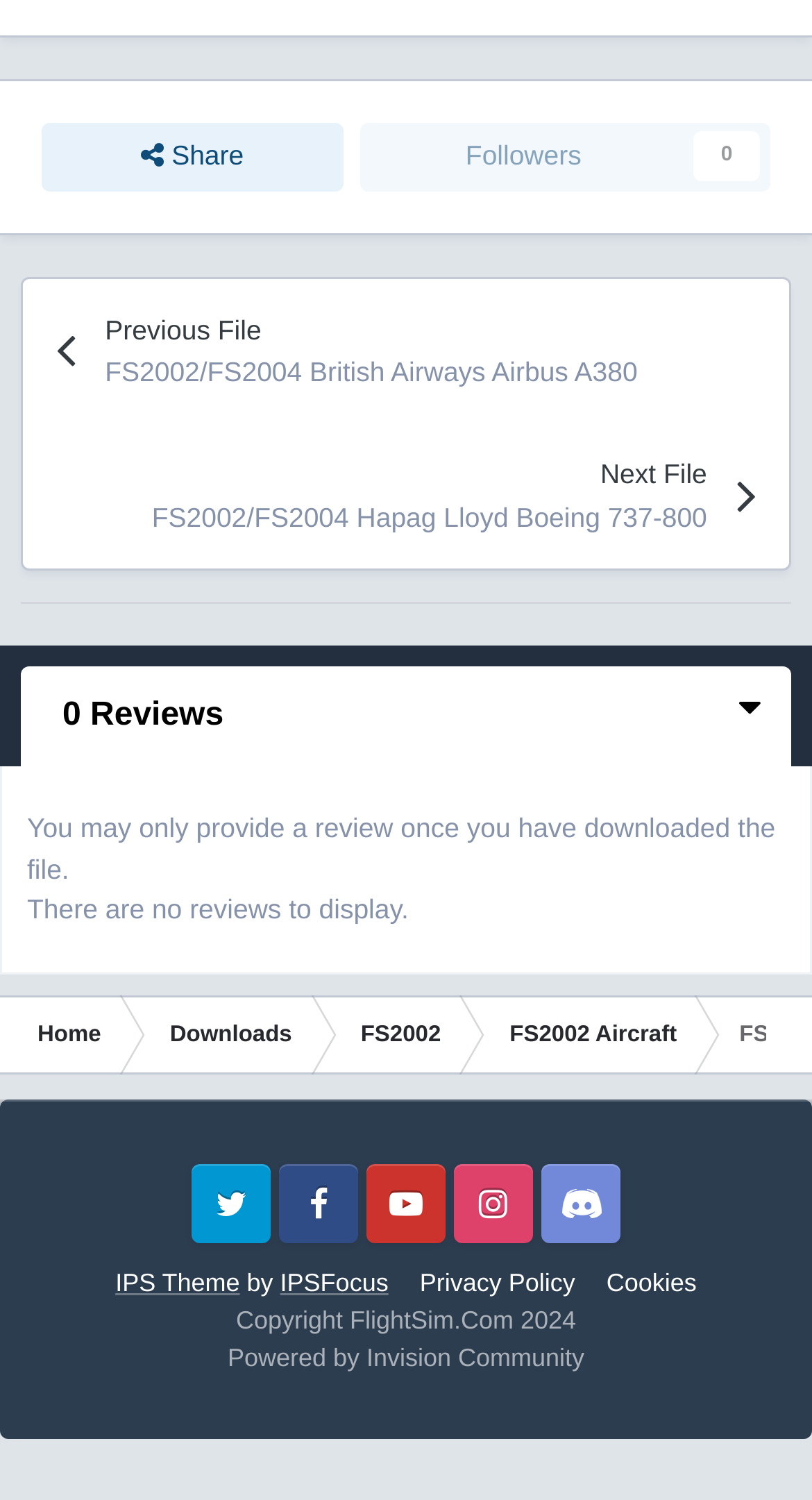Respond to the question below with a concise word or phrase:
What is the name of the theme used on this website?

IPS Theme